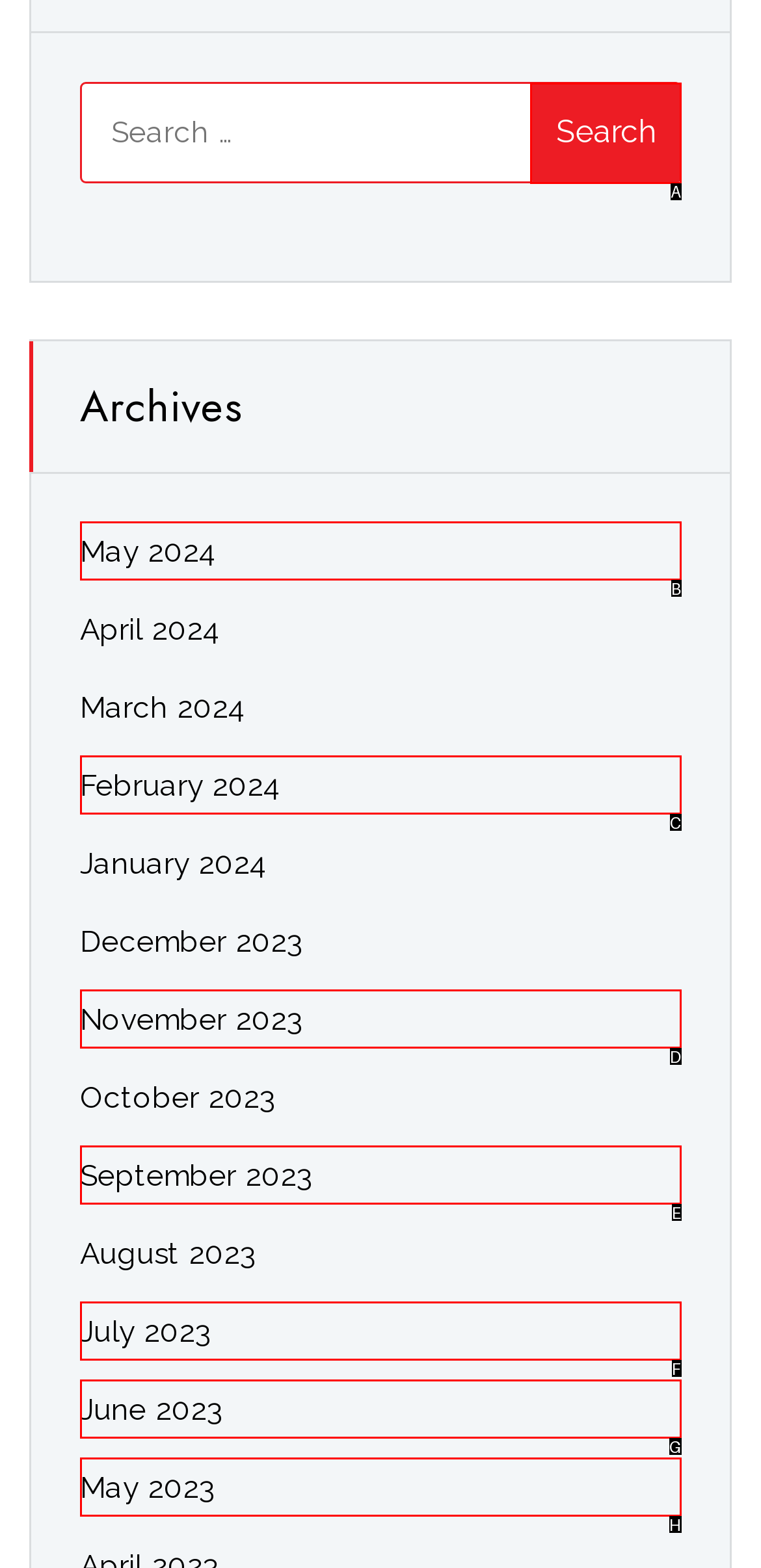Point out which HTML element you should click to fulfill the task: Click on the Search button.
Provide the option's letter from the given choices.

A